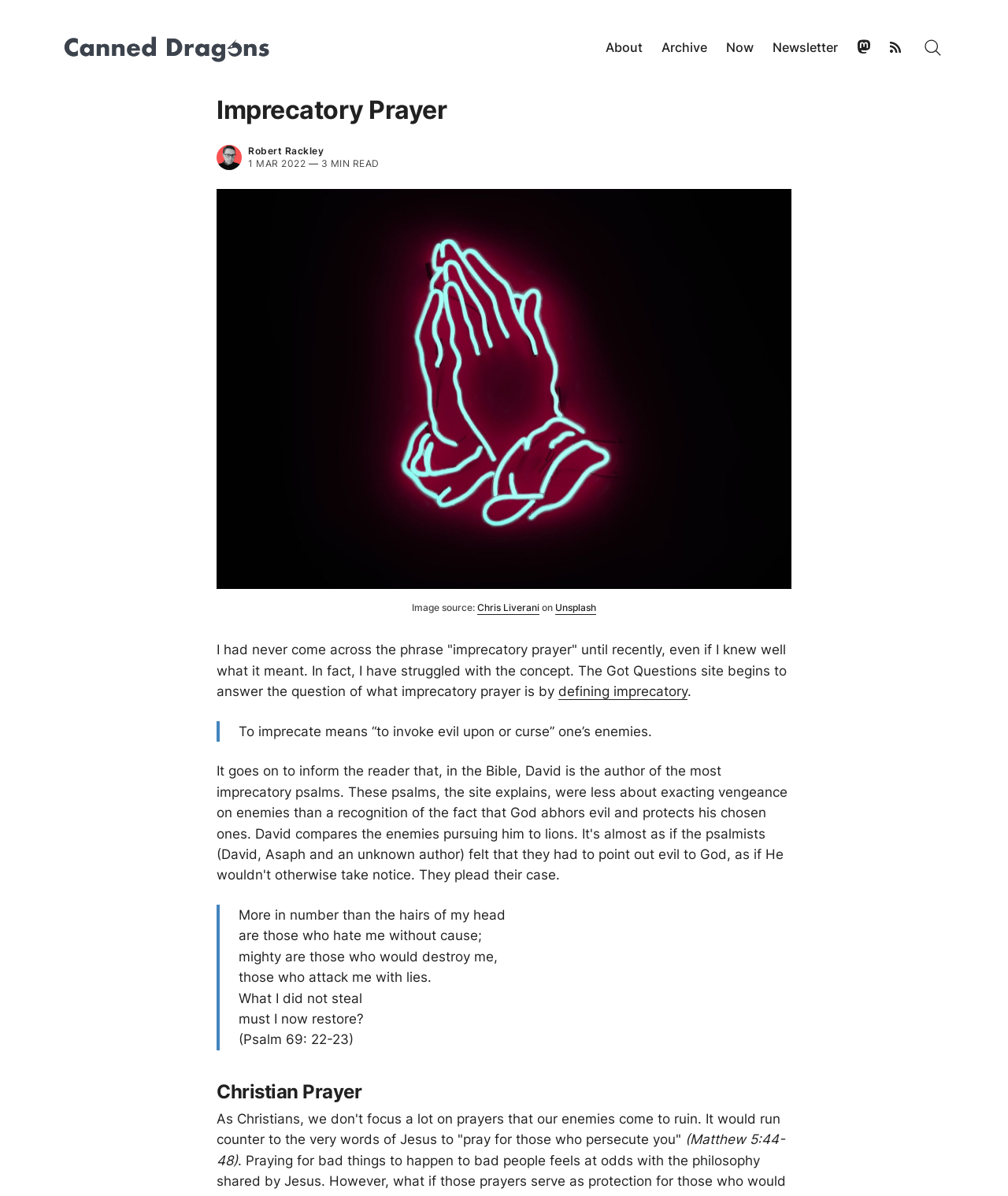Write an elaborate caption that captures the essence of the webpage.

The webpage is about the concept of "imprecatory prayer". At the top left, there is a link to "Canned Dragons" accompanied by an image. To the right of this, there is a main navigation menu with links to "About", "Archive", "Now", "Newsletter", "Mastodon", and "RSS". A search button is located at the top right corner.

Below the navigation menu, there is a header section with a heading that reads "Imprecatory Prayer". Underneath this, there is a link to the author's name, "Robert Rackley", along with a small image and a timestamp. 

To the right of the author's information, there is a large image related to the topic of imprecatory prayer. Below the image, there is a figure caption that credits the image source to Chris Liverani on Unsplash.

The main content of the webpage starts with a paragraph that introduces the concept of imprecatory prayer, followed by a link to a definition of the term. There are two blockquotes that provide biblical quotes related to the topic. 

The webpage then discusses Christian prayer, with a heading that reads "Christian Prayer". The text explains that Christians do not focus on prayers that wish harm on their enemies, citing the words of Jesus to "pray for those who persecute you" from Matthew 5:44-48.